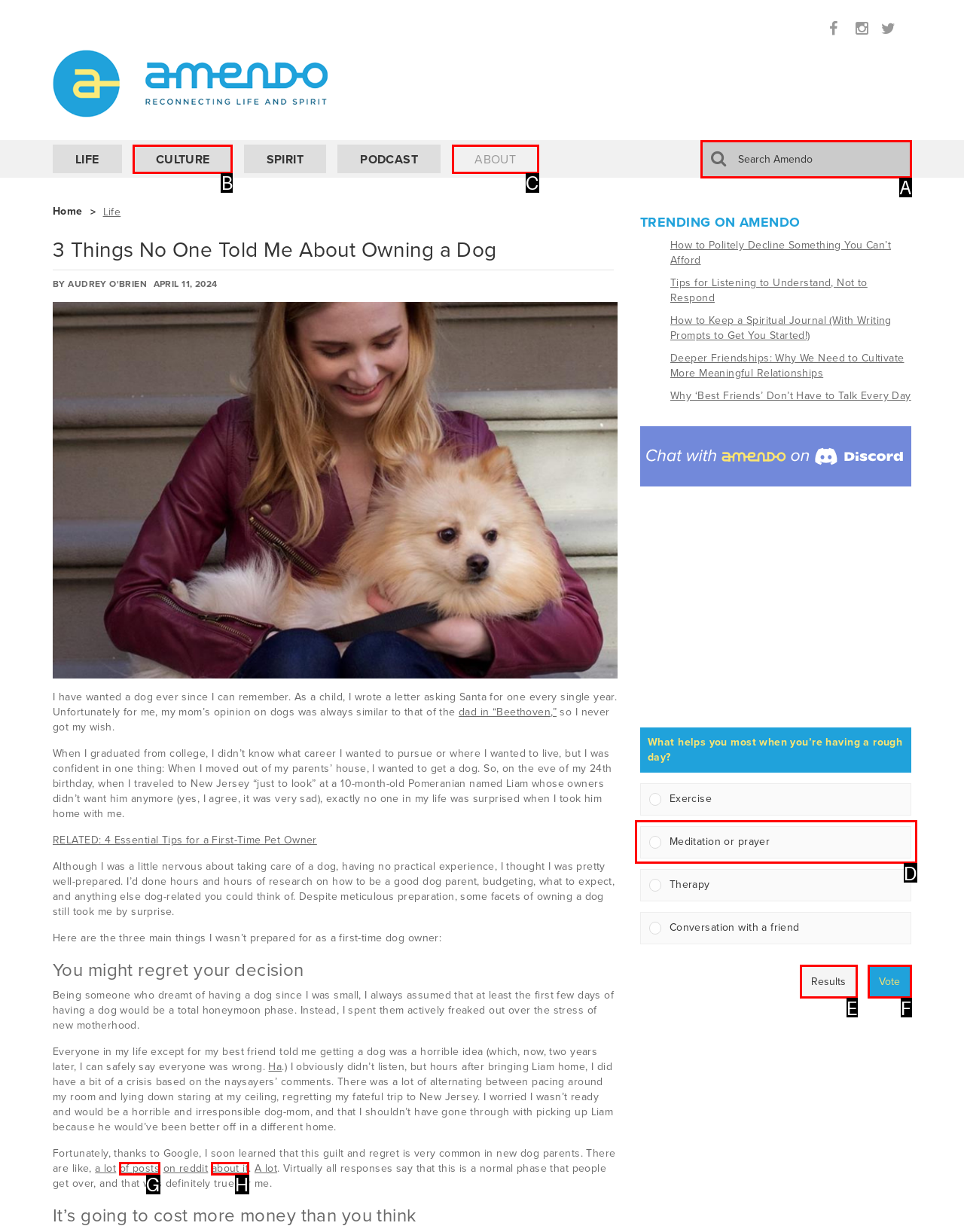Match the option to the description: Vote
State the letter of the correct option from the available choices.

F